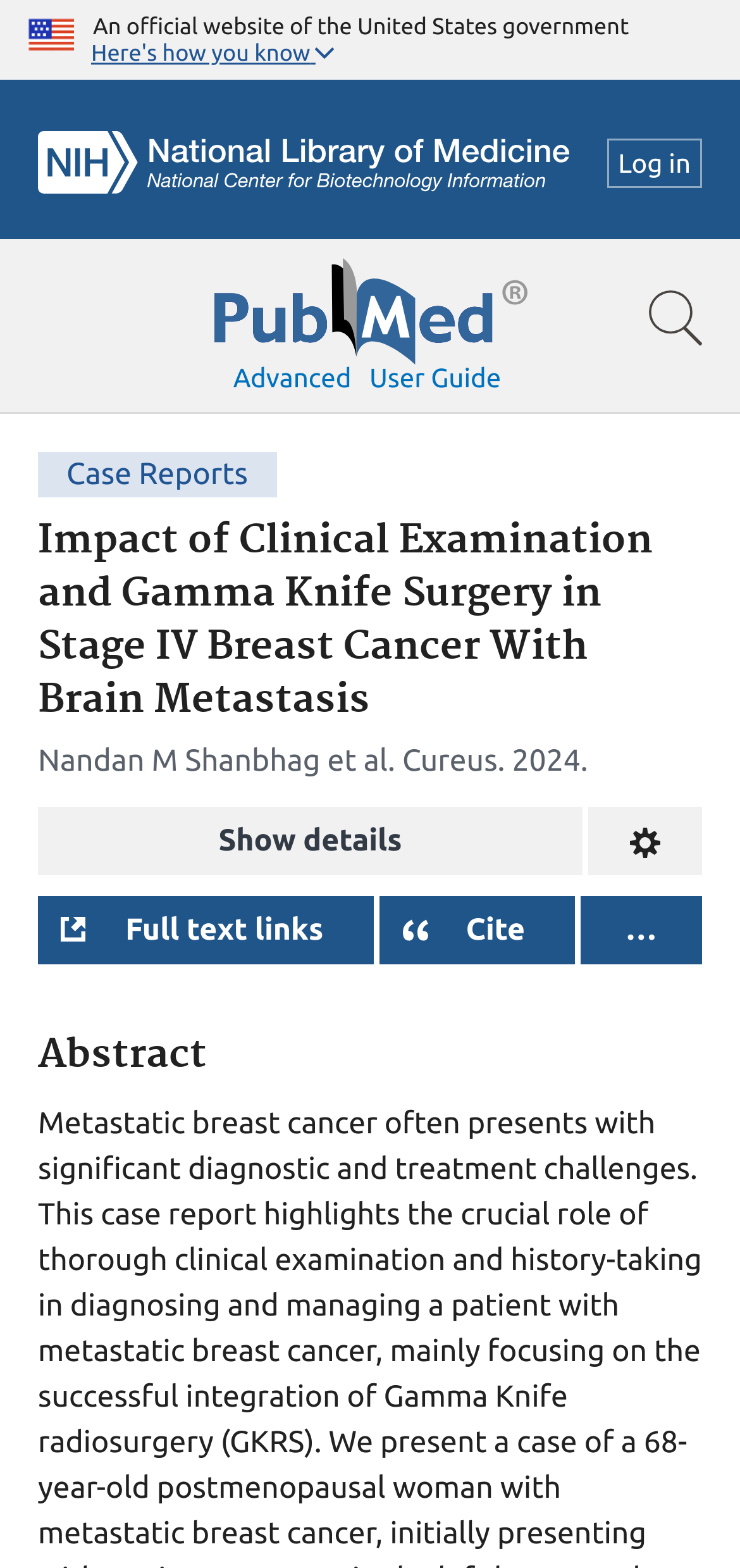What is the publication year of this case report?
Please provide a comprehensive answer to the question based on the webpage screenshot.

The publication year is mentioned in the webpage as '2024' which is part of the citation information.